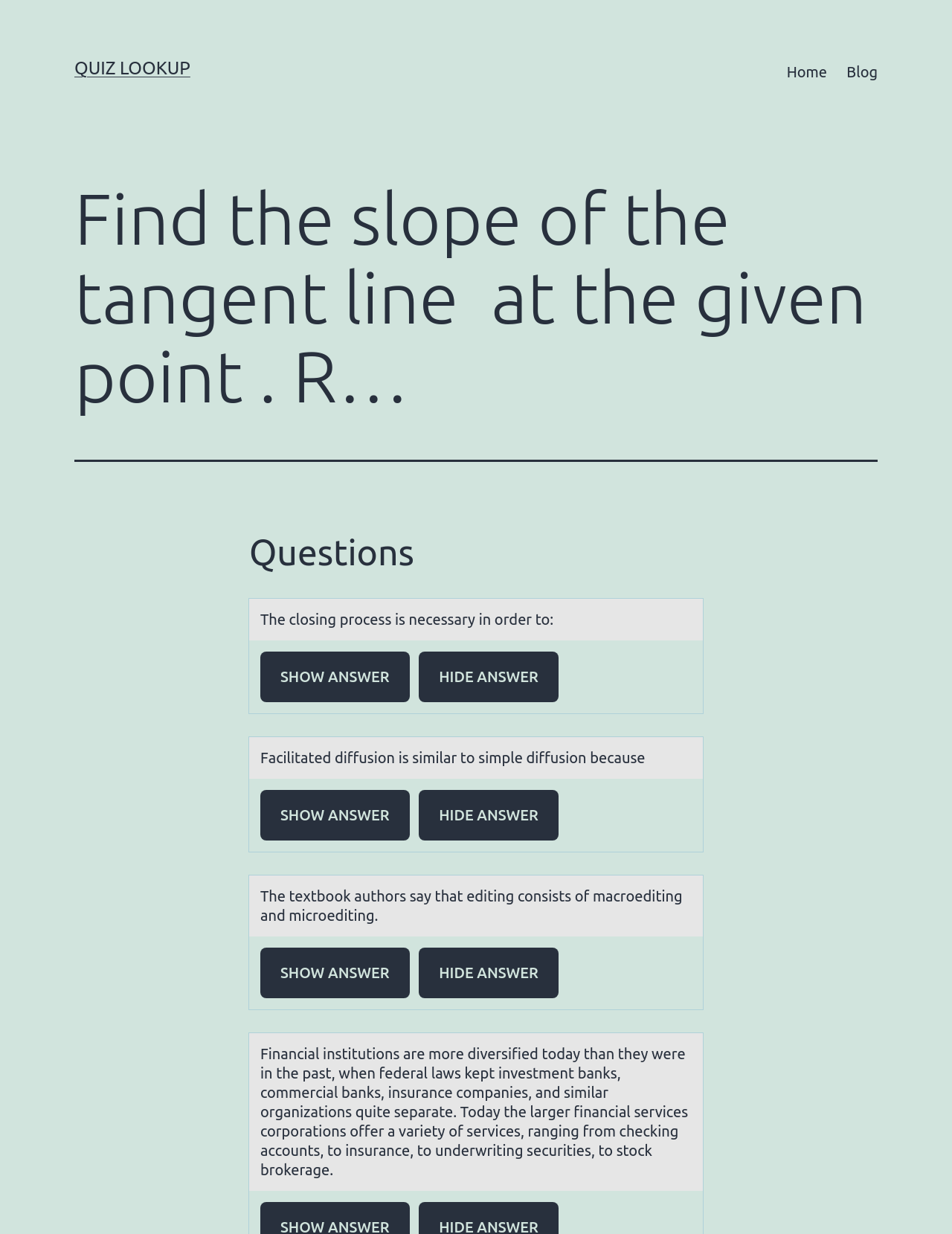Can you give a detailed response to the following question using the information from the image? What is the function of the 'SHOW ANSWER' button?

The 'SHOW ANSWER' button is located below each question, and when clicked, it will reveal the answer to the corresponding question. This is inferred from the button's text and its position relative to the questions.